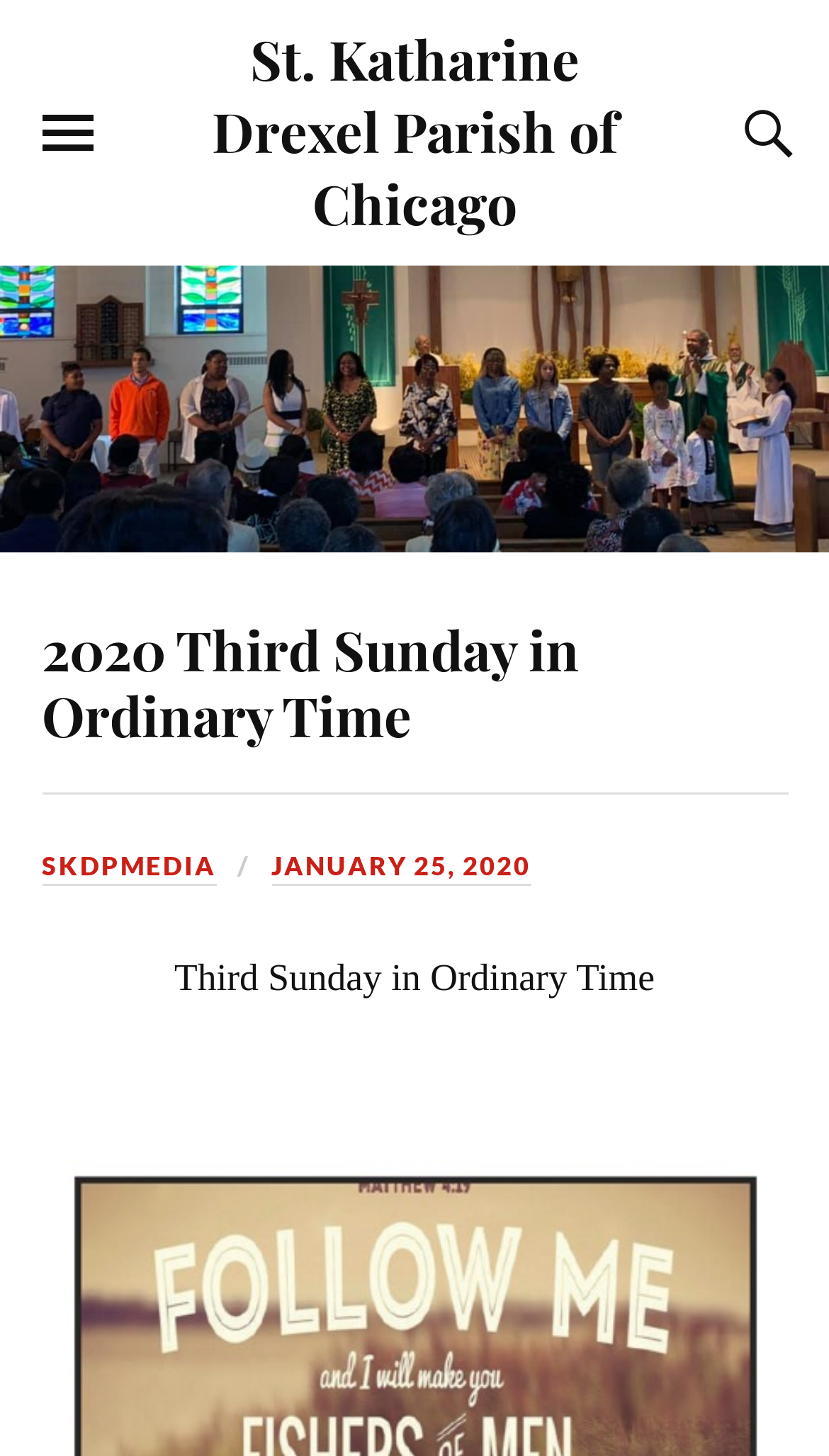Provide the bounding box coordinates of the HTML element described by the text: "SKDPMedia". The coordinates should be in the format [left, top, right, bottom] with values between 0 and 1.

[0.05, 0.584, 0.26, 0.609]